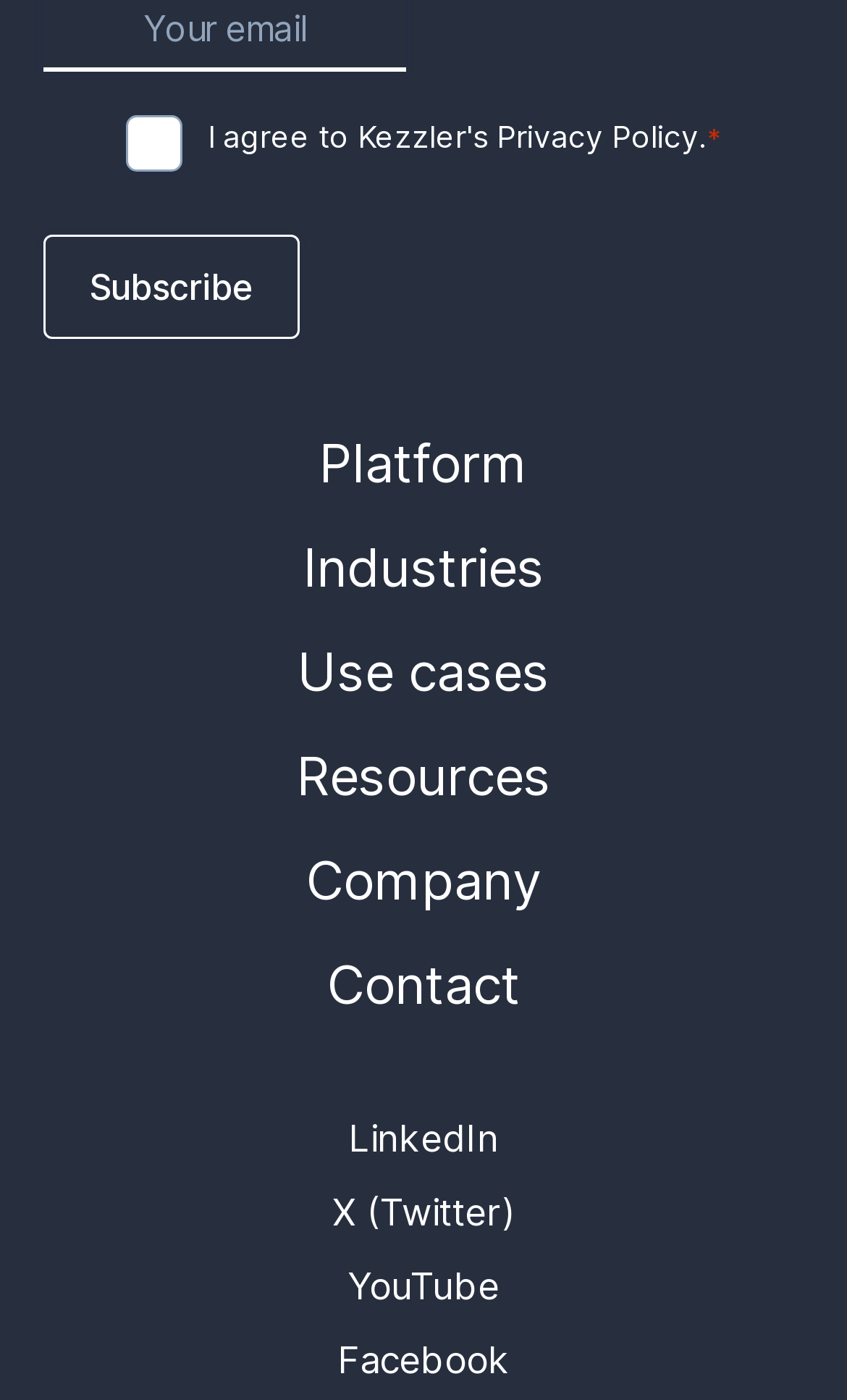Can you determine the bounding box coordinates of the area that needs to be clicked to fulfill the following instruction: "Learn about industries"?

[0.358, 0.383, 0.642, 0.428]